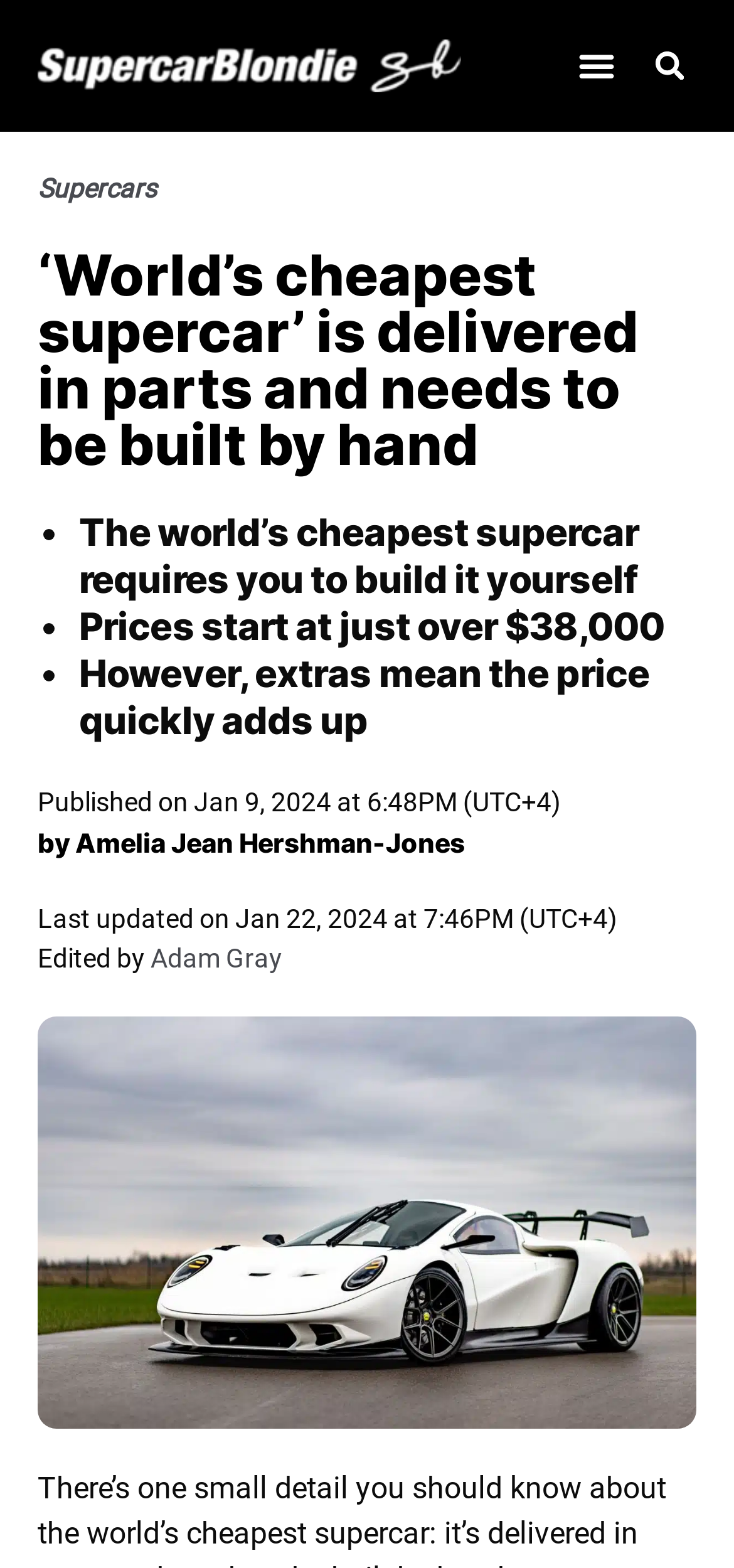Generate a thorough description of the webpage.

The webpage is about Lithuania-based Rhino Racing's innovative kit car, dubbed the "world's cheapest supercar," which can be built by hand. At the top left, there is a link to "Supercar Blondie" accompanied by an image. On the top right, there is a menu toggle button and a search bar with a search button.

Below the top section, there is a heading that summarizes the main idea of the article. The article is divided into sections, with bullet points listing key features of the supercar. The first bullet point explains that the car requires self-assembly, while the second point mentions the starting price of over $38,000. The third point notes that additional features can increase the price.

Further down, there is a section with publication and update information, including the date and time of publication and last update, as well as the authors' names. Below this section, there is a large figure that takes up most of the page, showcasing the "world's cheapest supercar" in parts, ready to be built by hand.